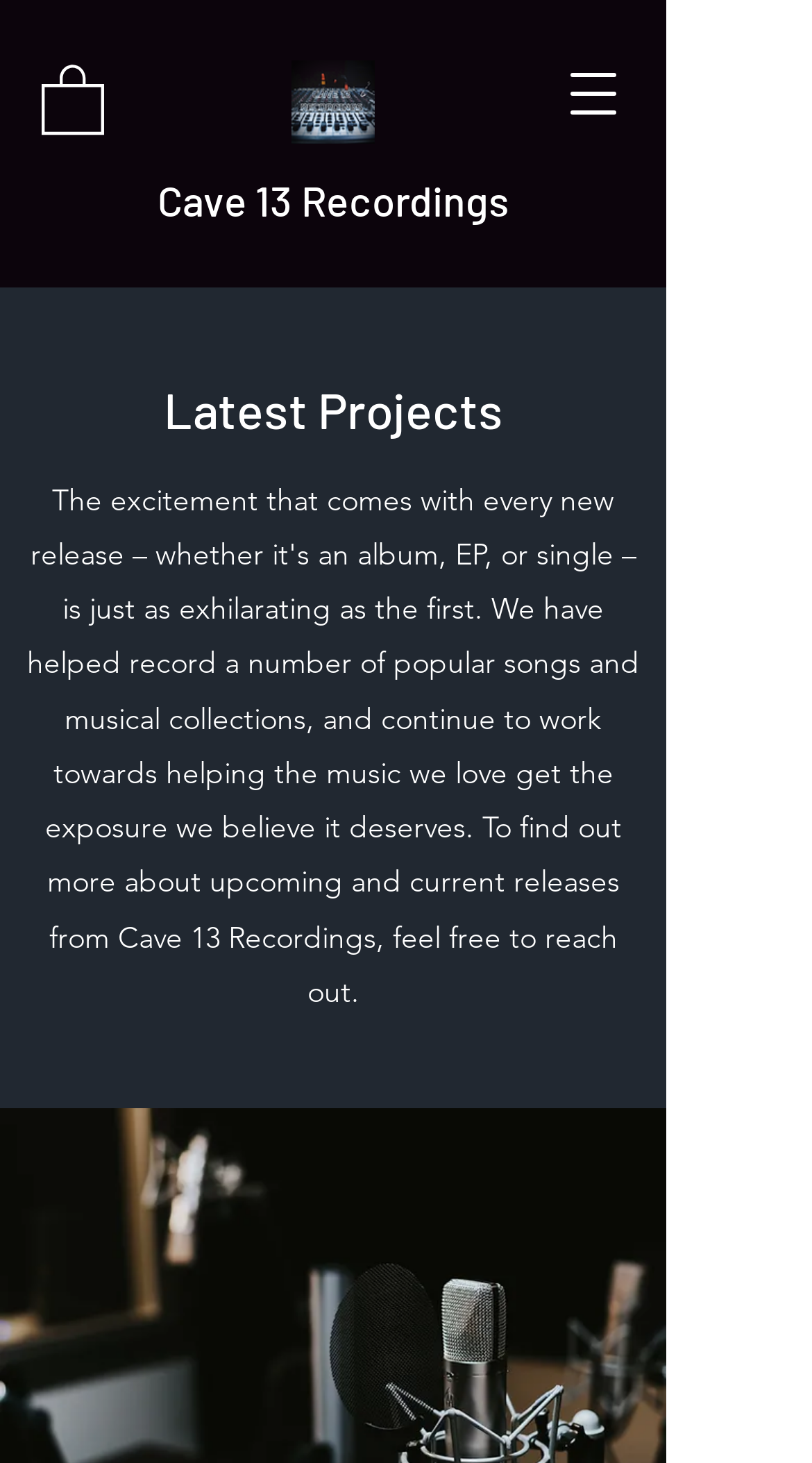What is the main category of projects shown?
Please give a well-detailed answer to the question.

I examined the heading element on the webpage and found that it says 'Latest Projects', which implies that the main category of projects shown on this webpage is the latest ones.